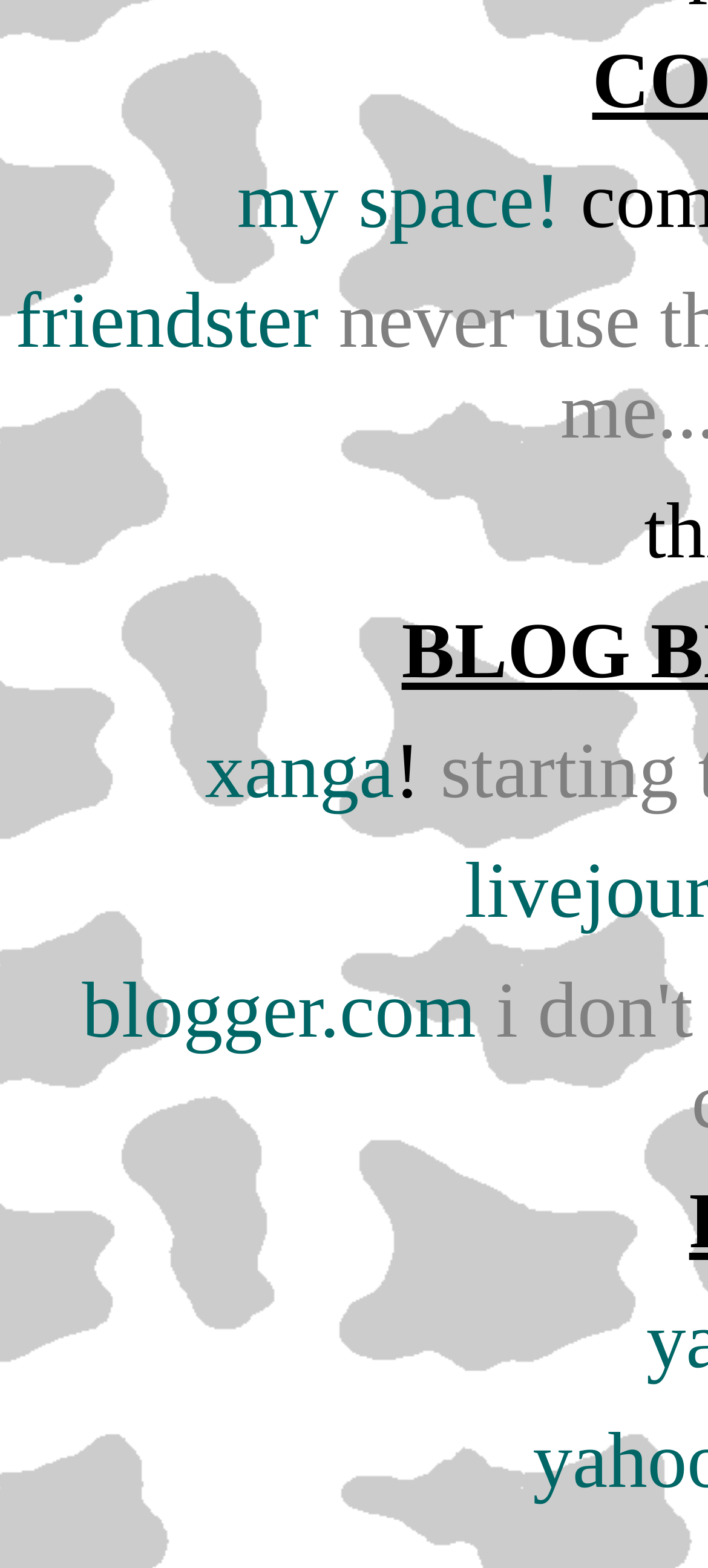Return the bounding box coordinates of the UI element that corresponds to this description: "friendster". The coordinates must be given as four float numbers in the range of 0 and 1, [left, top, right, bottom].

[0.021, 0.178, 0.45, 0.233]